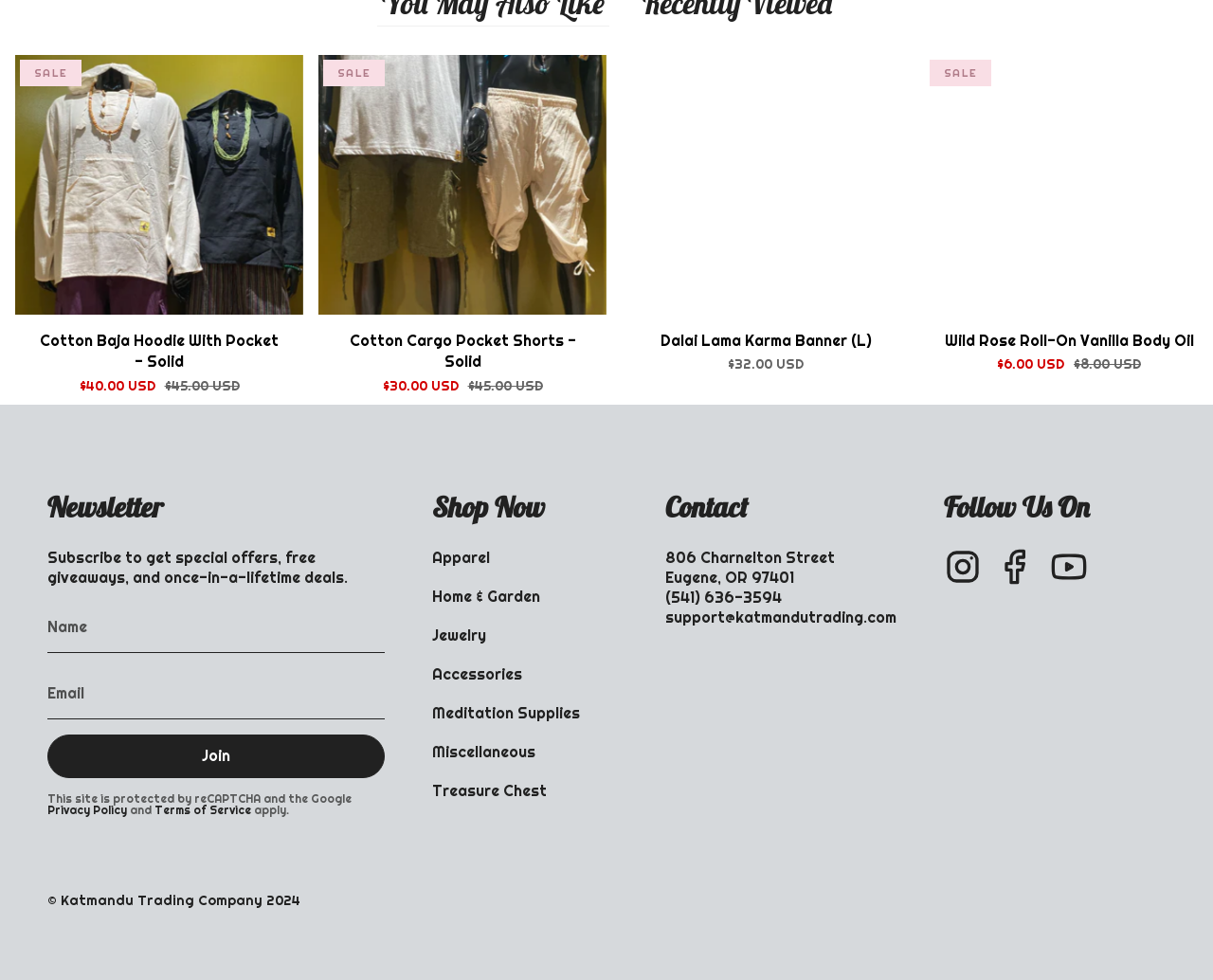What is the phone number of Katmandu Trading Company?
Using the image, provide a concise answer in one word or a short phrase.

(541) 636-3594